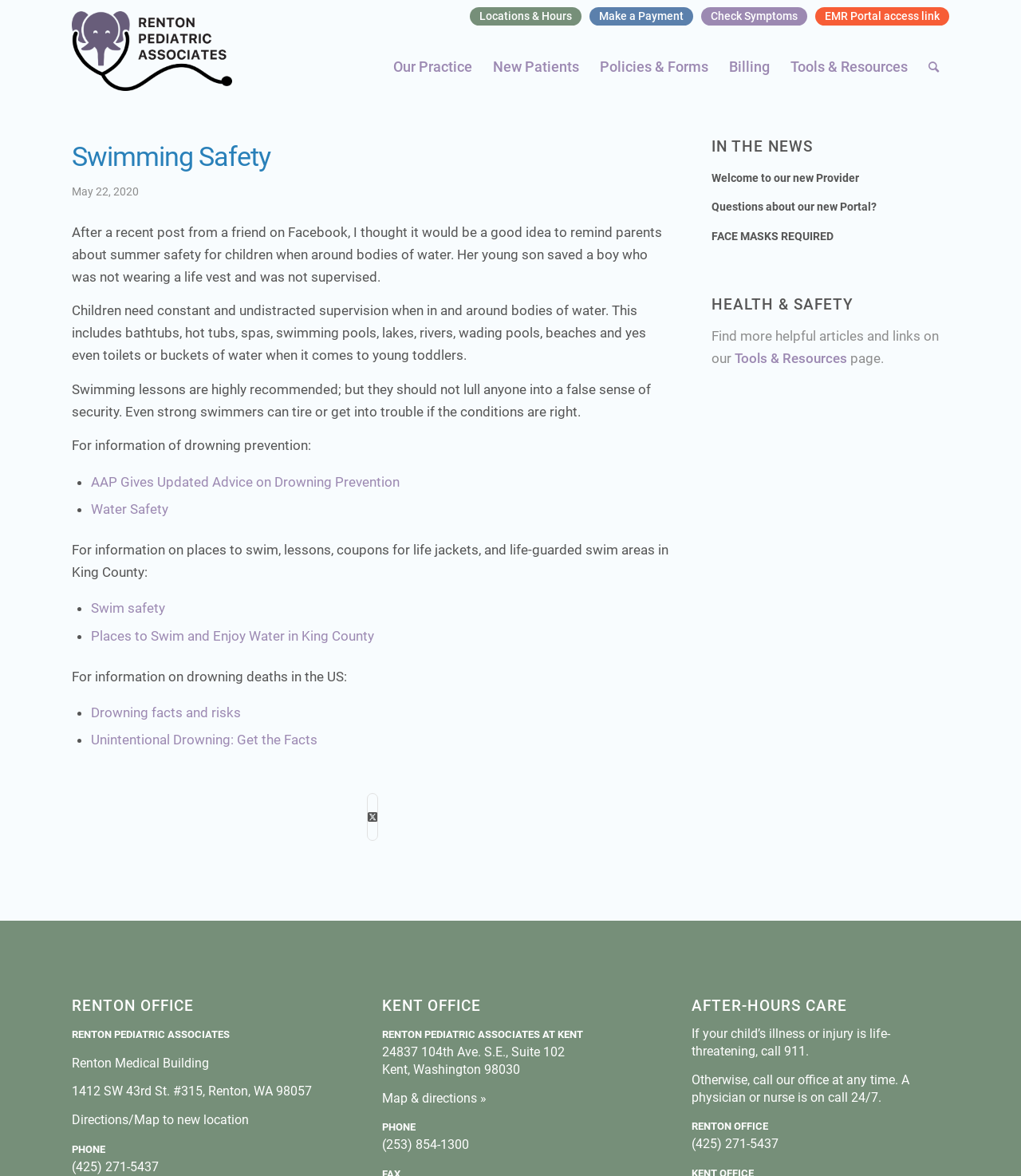Please identify the bounding box coordinates of the area I need to click to accomplish the following instruction: "Click on 'Locations & Hours'".

[0.46, 0.01, 0.57, 0.018]